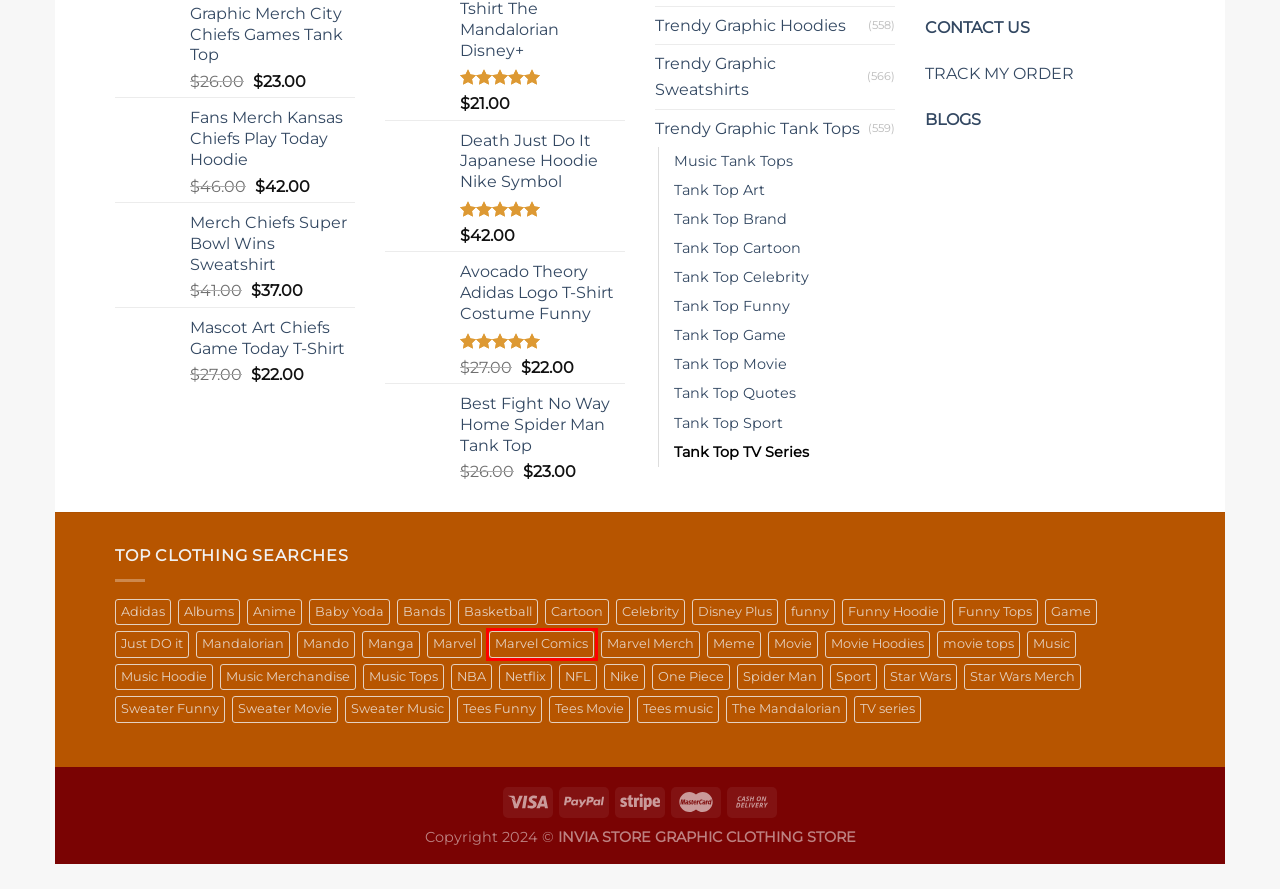Given a webpage screenshot with a red bounding box around a UI element, choose the webpage description that best matches the new webpage after clicking the element within the bounding box. Here are the candidates:
A. Sport Archives - INVIA STORE
B. Marvel Comics Archives - INVIA STORE
C. Spider Man Archives - INVIA STORE
D. Tank Top Game Archives - INVIA STORE
E. Tank Top Celebrity Archives - INVIA STORE
F. Baby Yoda Archives - INVIA STORE
G. Basketball Archives - INVIA STORE
H. Funny Hoodie Archives - INVIA STORE

B